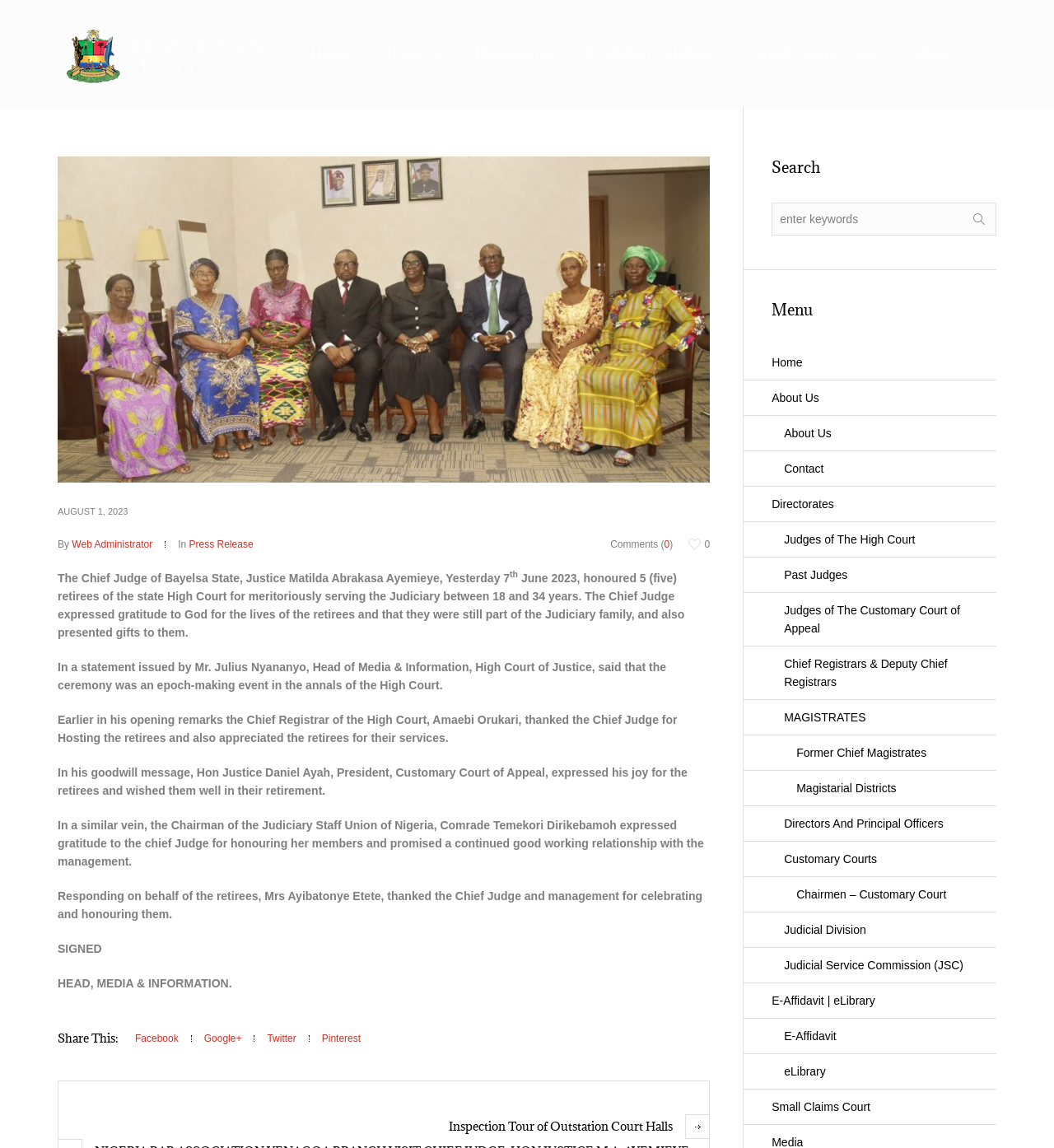Use a single word or phrase to respond to the question:
What is the name of the Head of Media & Information?

Mr. Julius Nyananyo